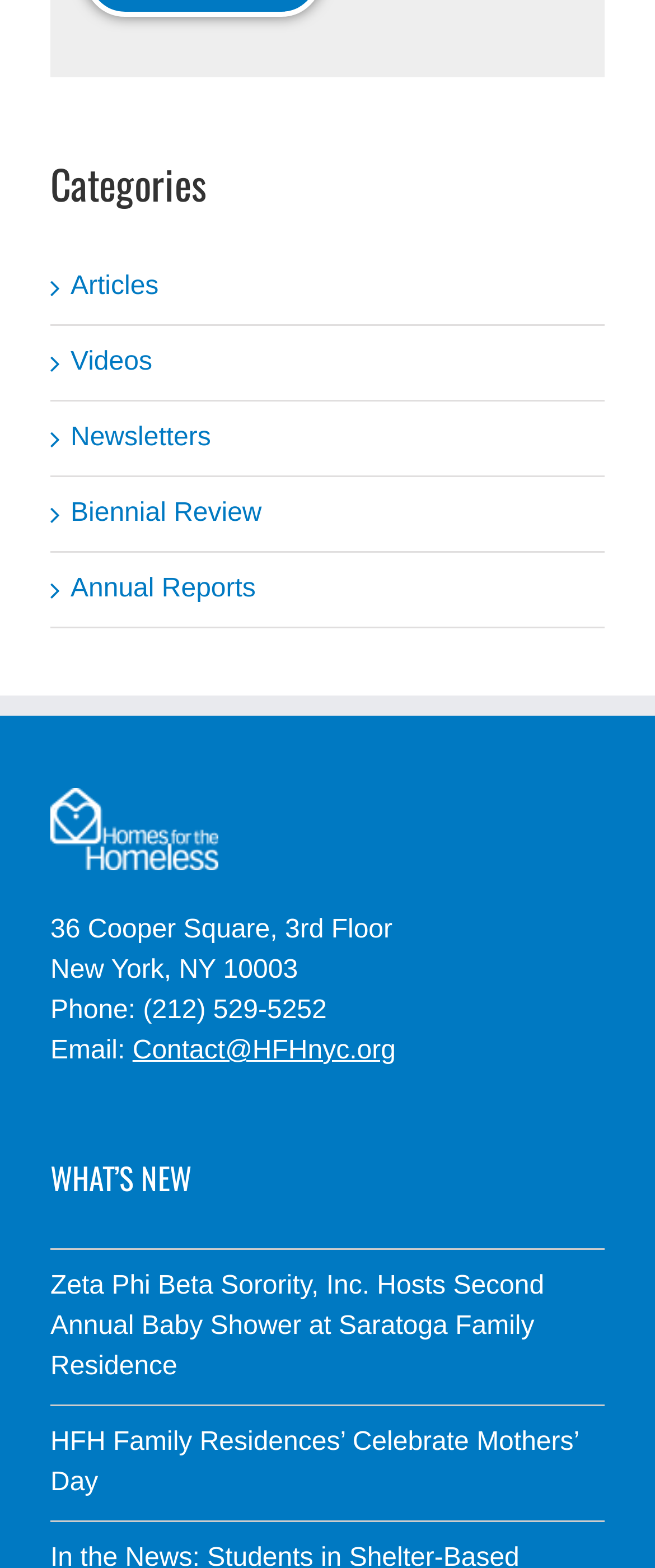Please determine the bounding box coordinates of the area that needs to be clicked to complete this task: 'Explore HFH Family Residences’ Celebrate Mothers’ Day'. The coordinates must be four float numbers between 0 and 1, formatted as [left, top, right, bottom].

[0.077, 0.908, 0.923, 0.959]